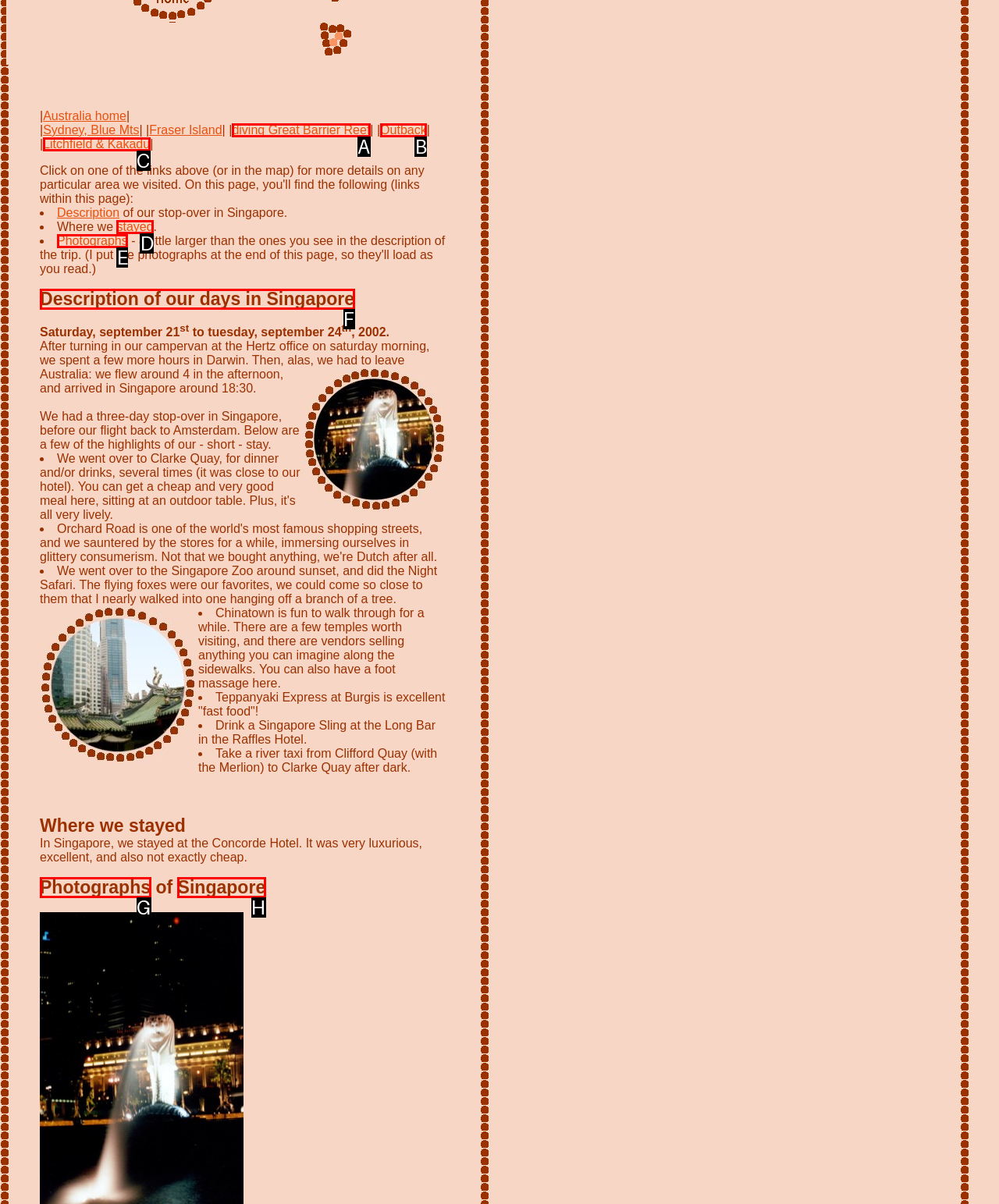Identify the UI element described as: diving Great Barrier Reef
Answer with the option's letter directly.

A